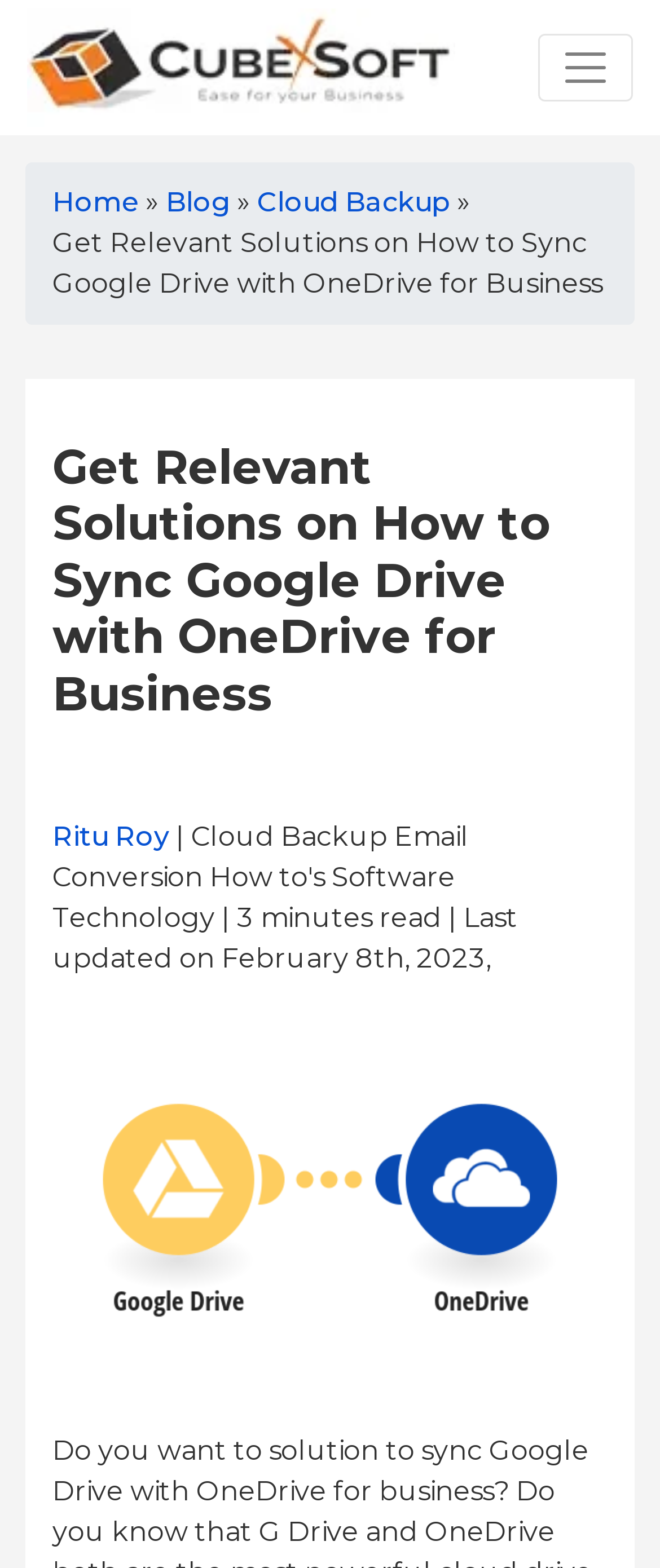Please find the bounding box coordinates (top-left x, top-left y, bottom-right x, bottom-right y) in the screenshot for the UI element described as follows: Blog

[0.251, 0.119, 0.349, 0.139]